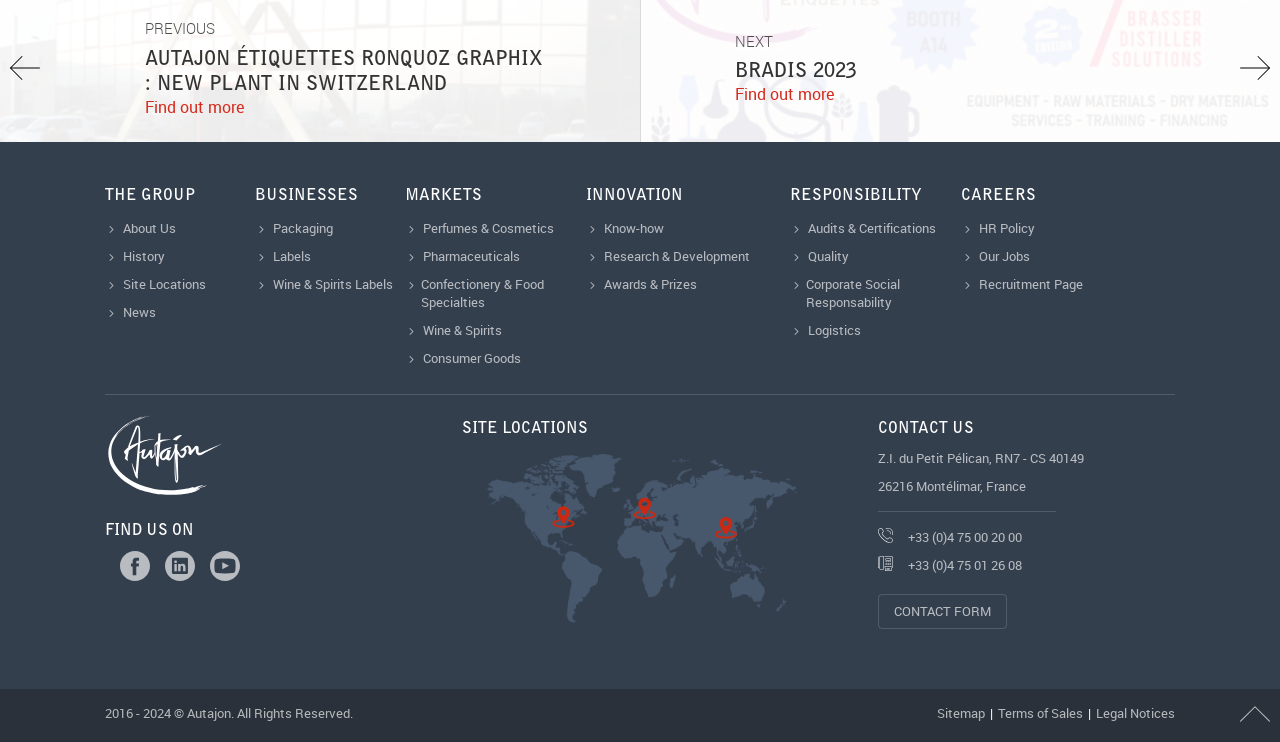What is the location of the group's implantation?
Can you offer a detailed and complete answer to this question?

The question asks for the location of the group's implantation, which can be found in the 'CONTACT US' section. The address is listed as 'Z.I. du Petit Pélican, RN7 - CS 40149, 26216 Montélimar, France'.